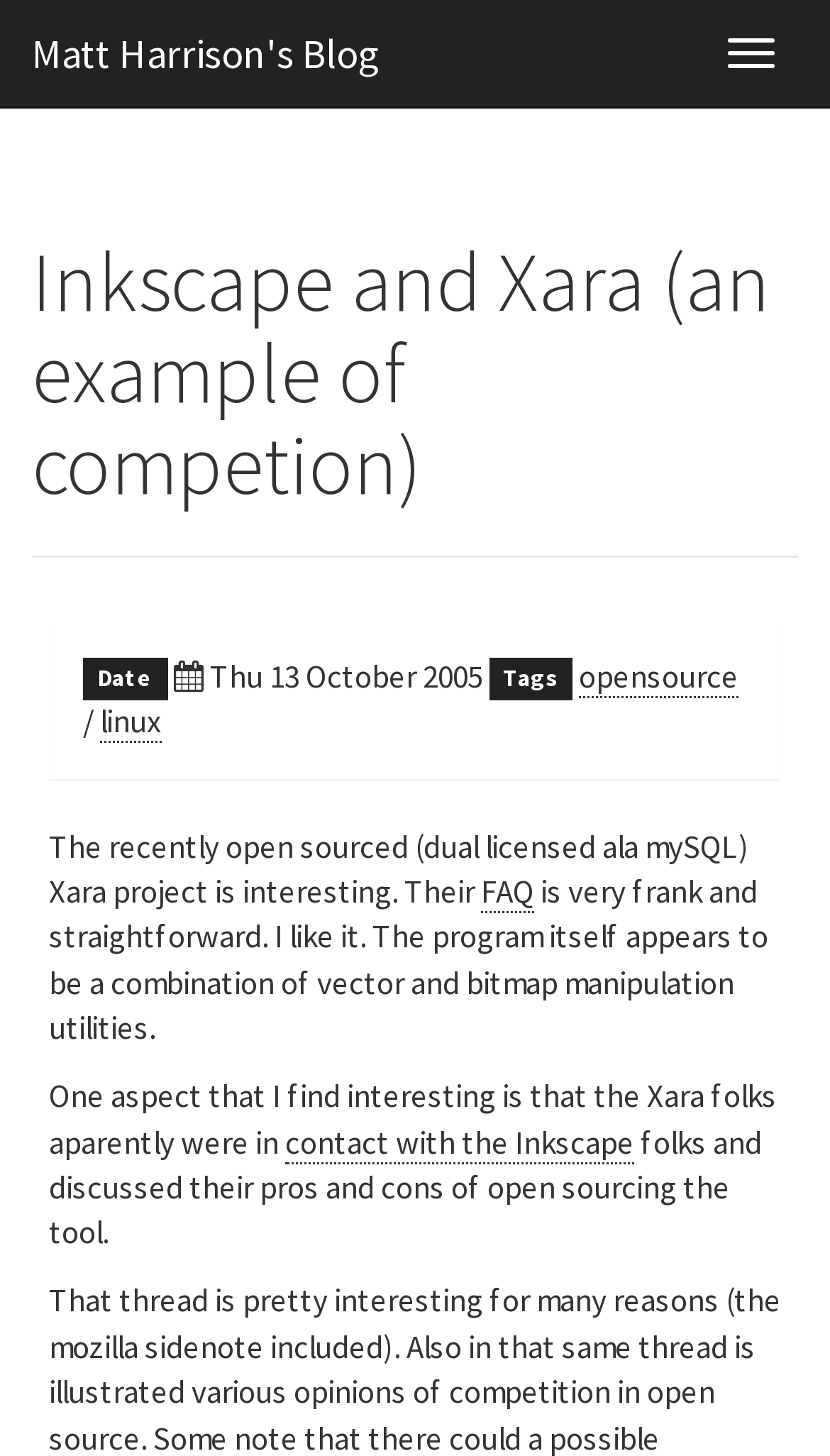What is the Xara project a combination of?
Please use the visual content to give a single word or phrase answer.

vector and bitmap manipulation utilities